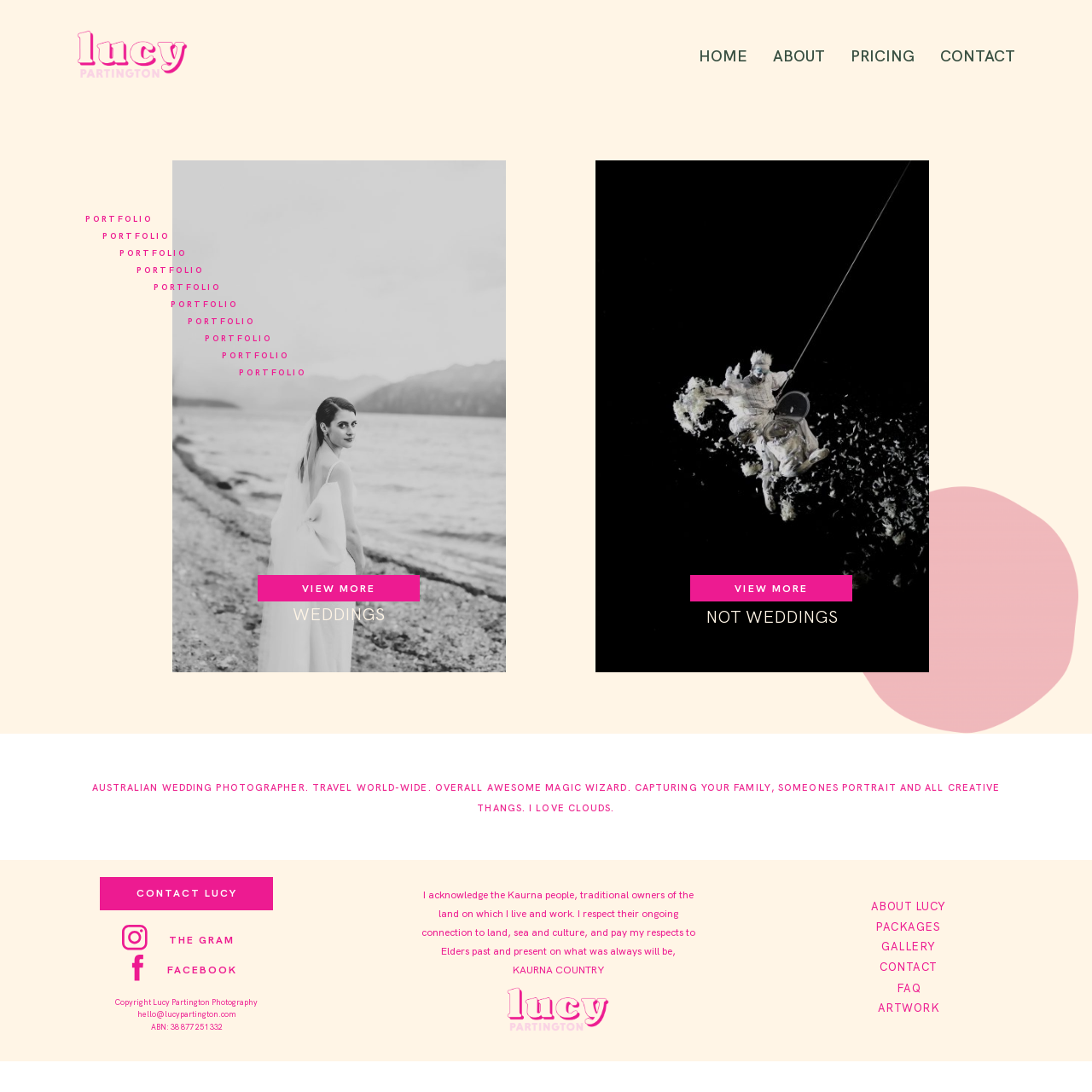Please find the bounding box coordinates of the element that needs to be clicked to perform the following instruction: "View the GALLERY". The bounding box coordinates should be four float numbers between 0 and 1, represented as [left, top, right, bottom].

[0.807, 0.86, 0.857, 0.874]